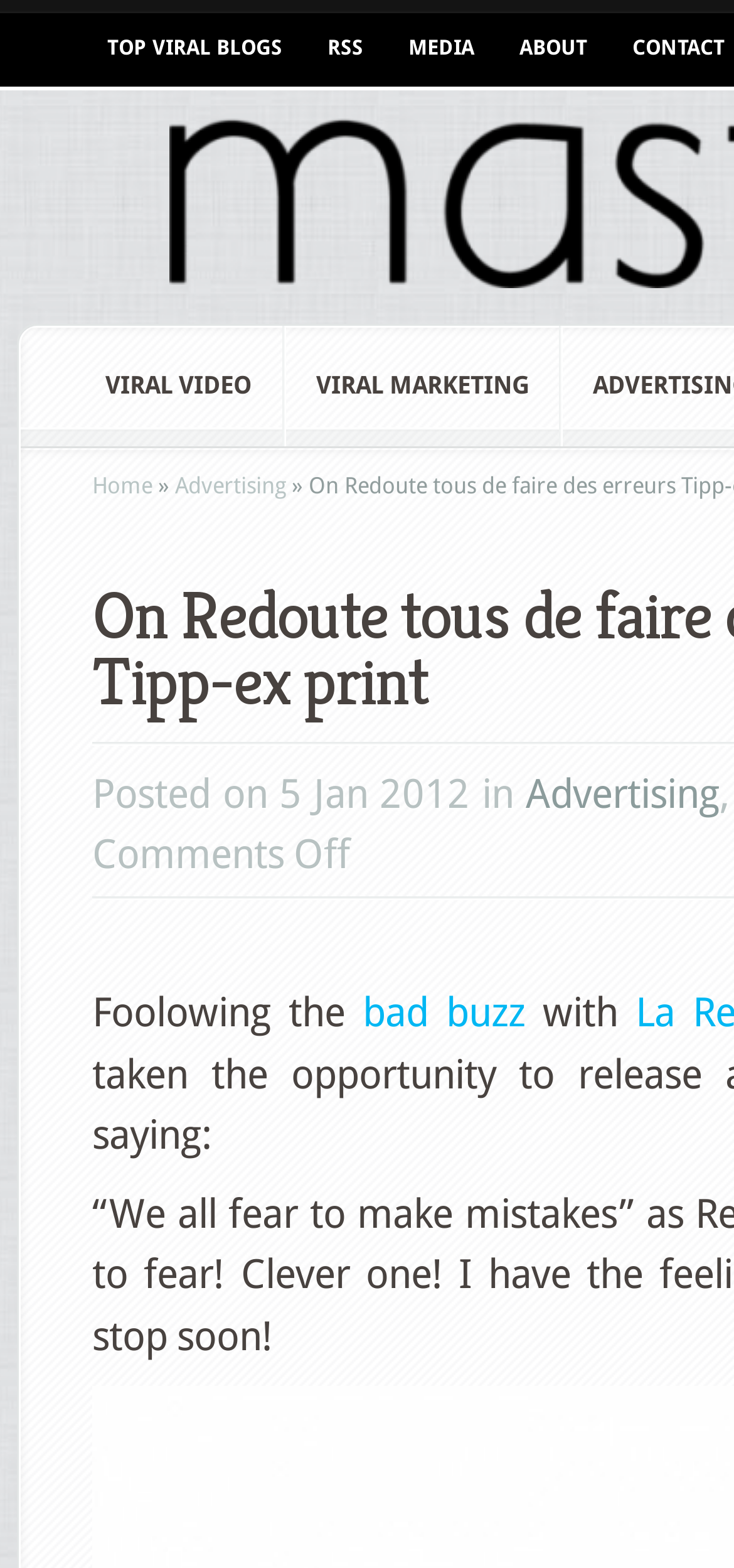Determine the bounding box coordinates for the element that should be clicked to follow this instruction: "visit home page". The coordinates should be given as four float numbers between 0 and 1, in the format [left, top, right, bottom].

[0.126, 0.301, 0.208, 0.318]